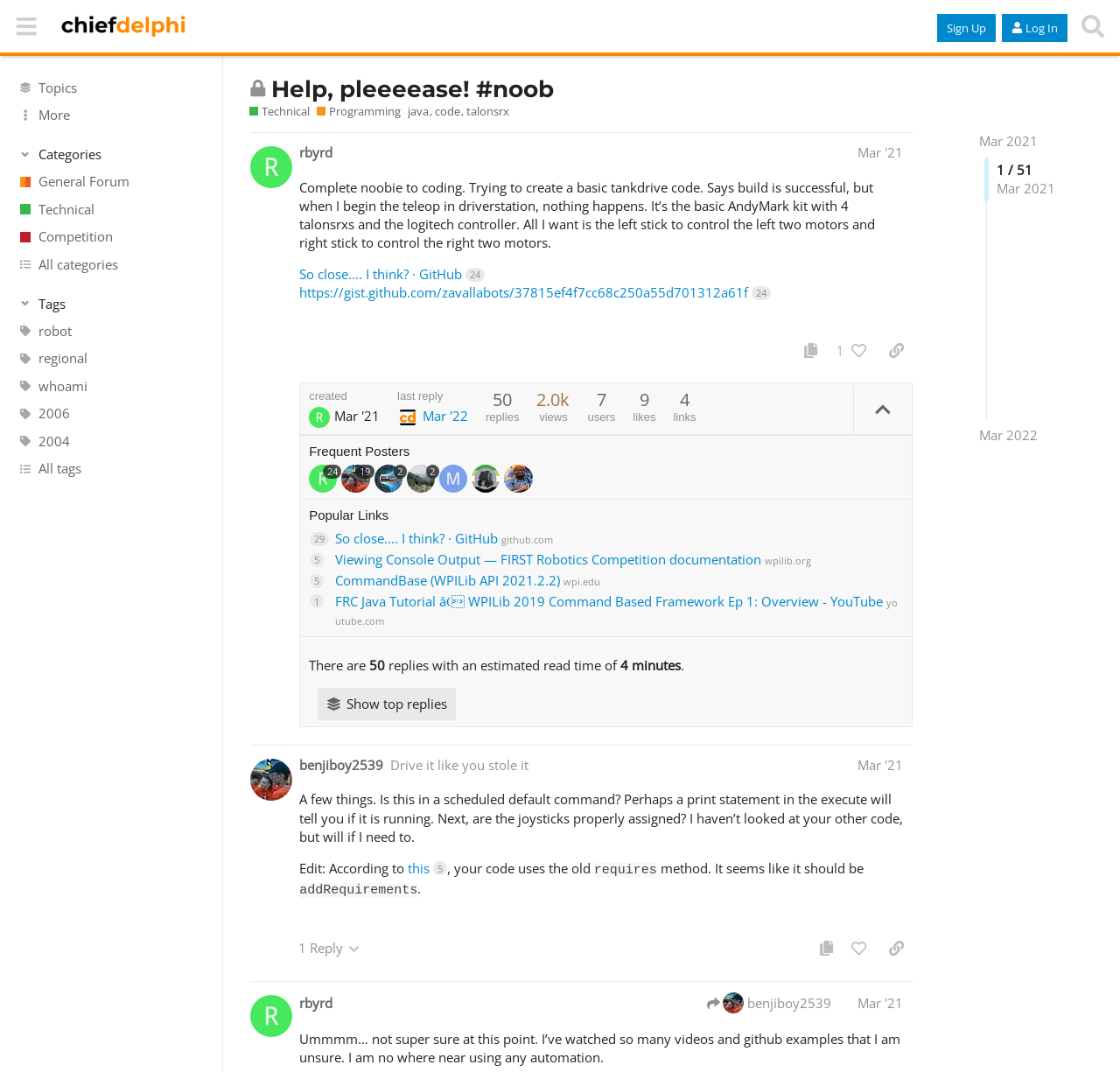Give a one-word or one-phrase response to the question:
What is the topic of the discussion?

Technical / Programming